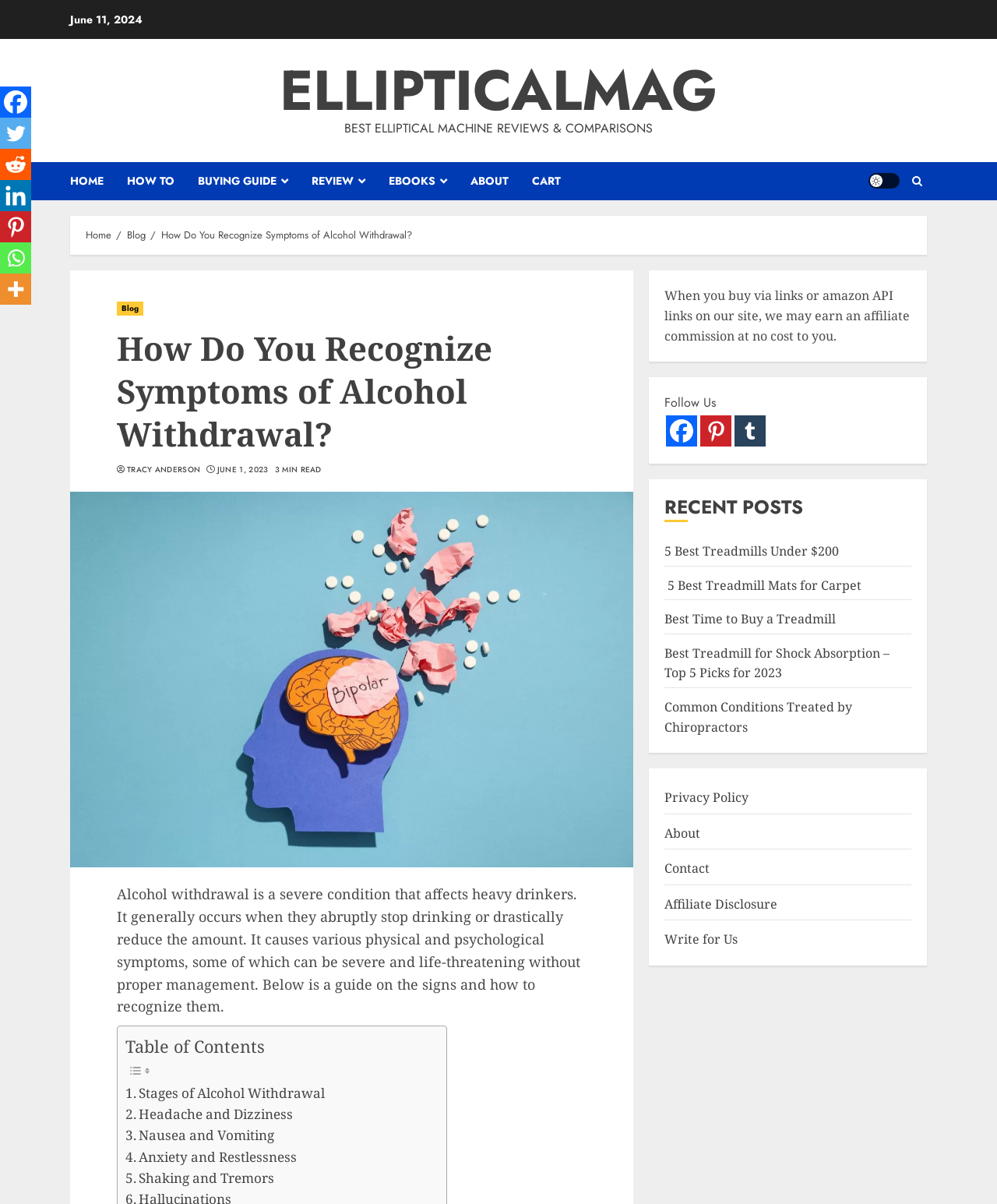Kindly determine the bounding box coordinates for the clickable area to achieve the given instruction: "Explore the 'Tags' section".

None